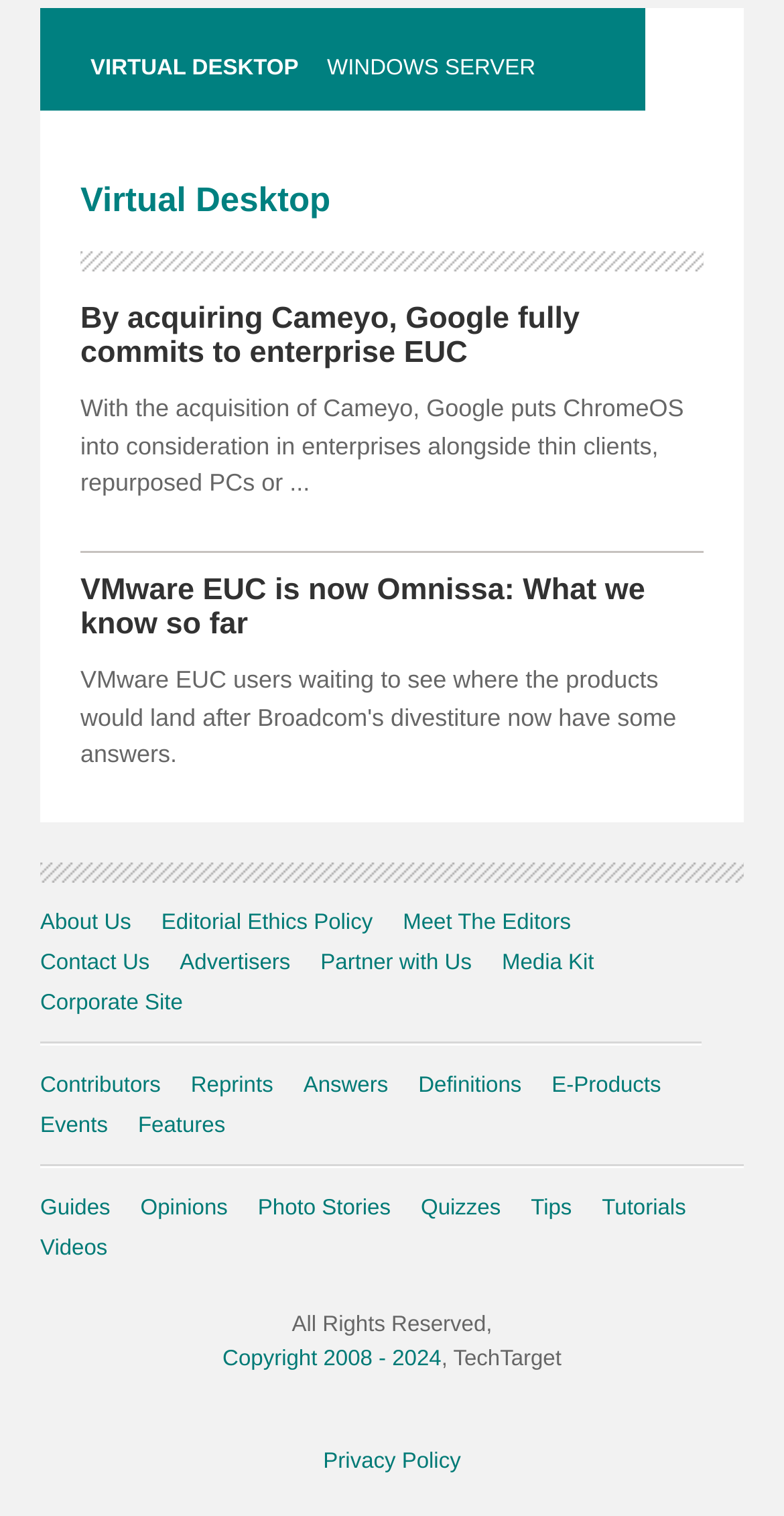Please identify the bounding box coordinates of the element I should click to complete this instruction: 'Check the Copyright information'. The coordinates should be given as four float numbers between 0 and 1, like this: [left, top, right, bottom].

[0.284, 0.889, 0.563, 0.905]